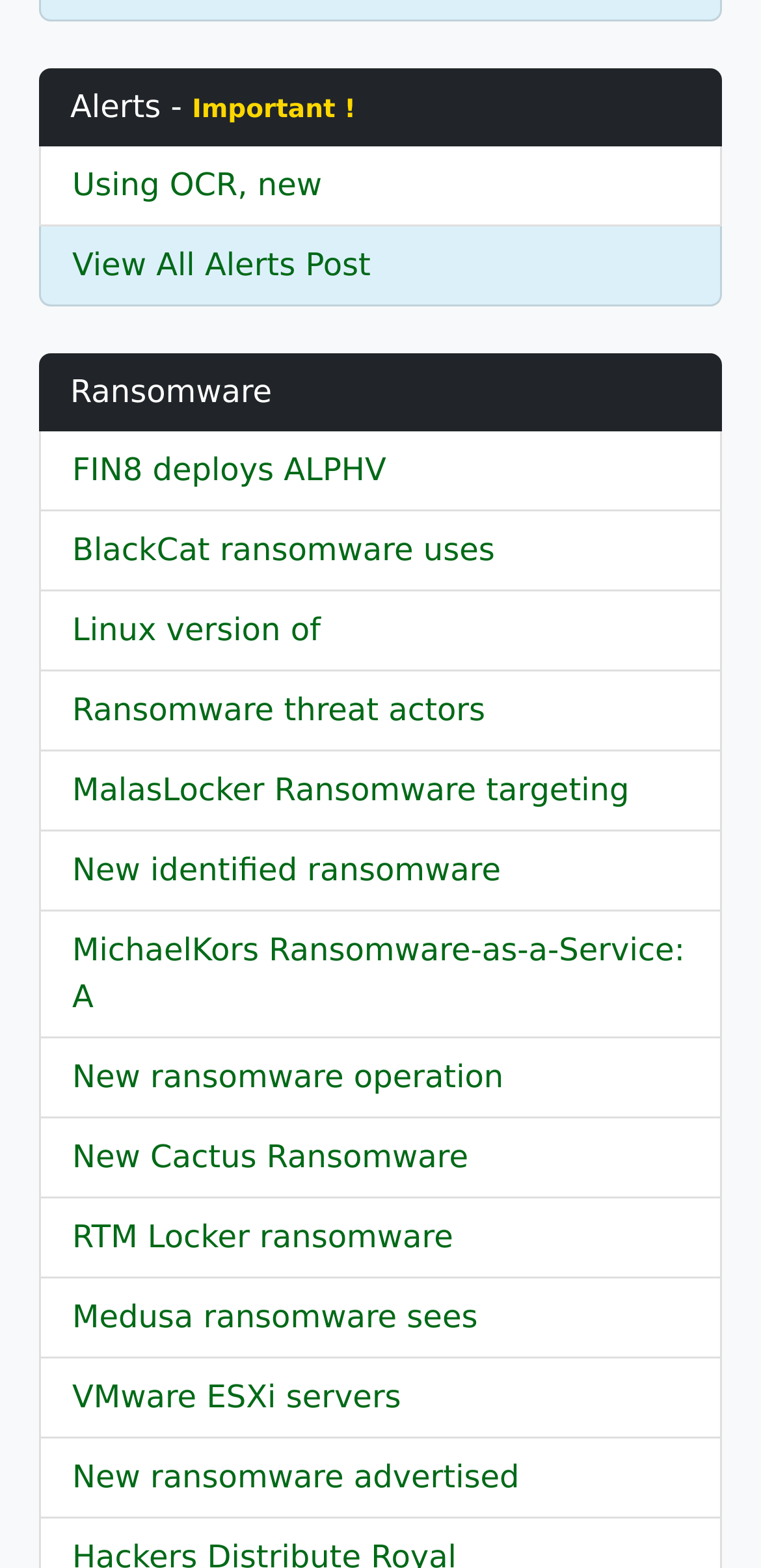Is there a Linux version of ransomware?
Could you answer the question in a detailed manner, providing as much information as possible?

The existence of a Linux version of ransomware can be determined by looking at the link element 'Linux version of' which suggests that there is a Linux version of ransomware.